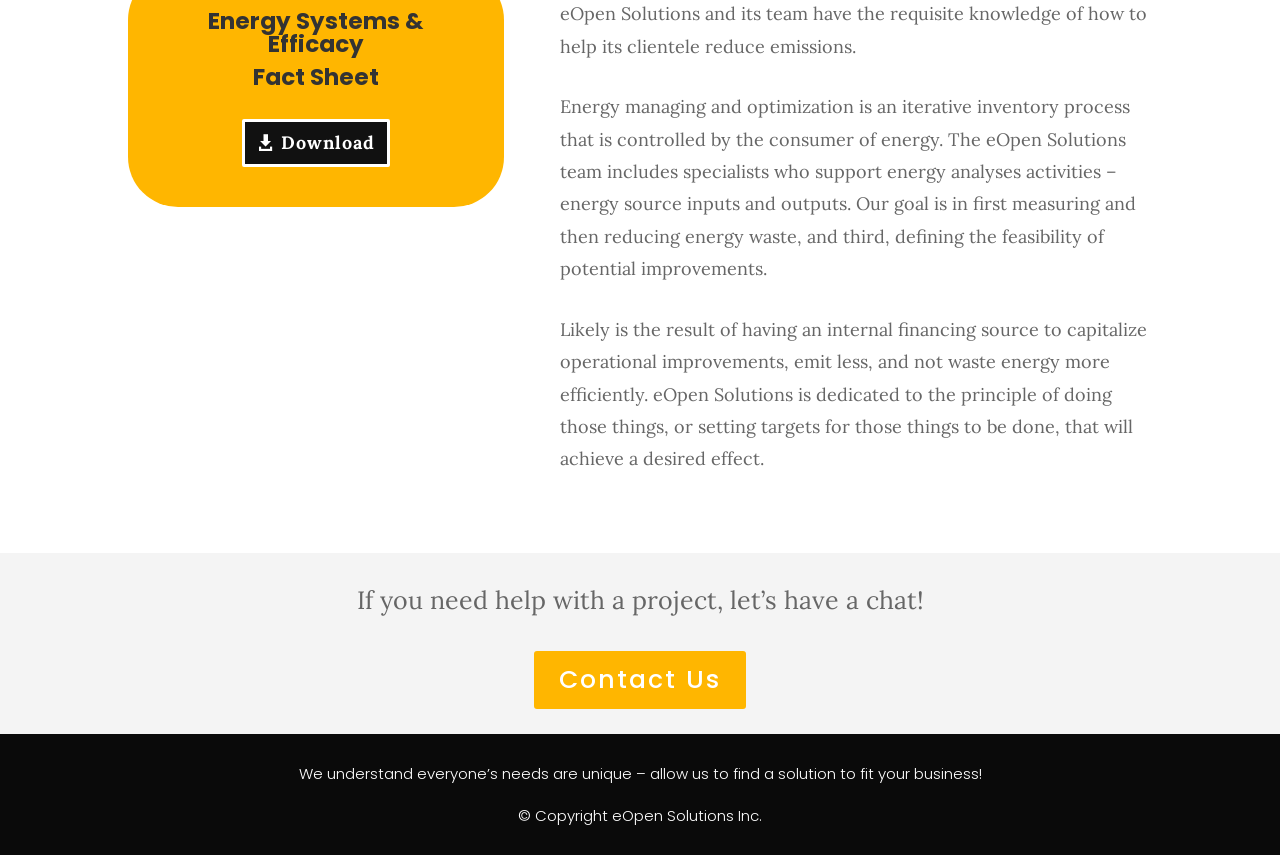Locate the bounding box of the UI element with the following description: "Contact Us".

[0.417, 0.762, 0.583, 0.829]